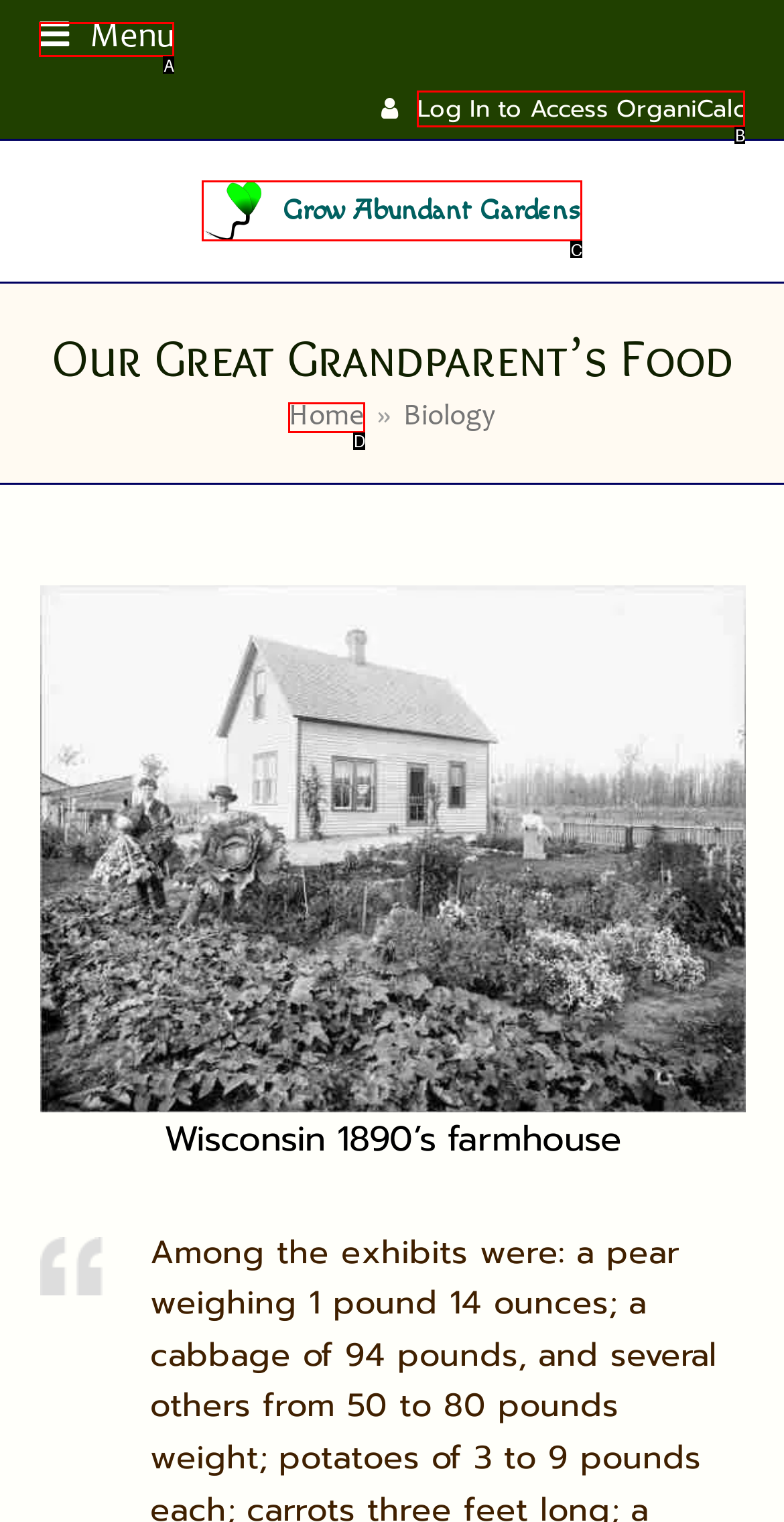Which HTML element fits the description: Log In to Access OrganiCalc? Respond with the letter of the appropriate option directly.

B